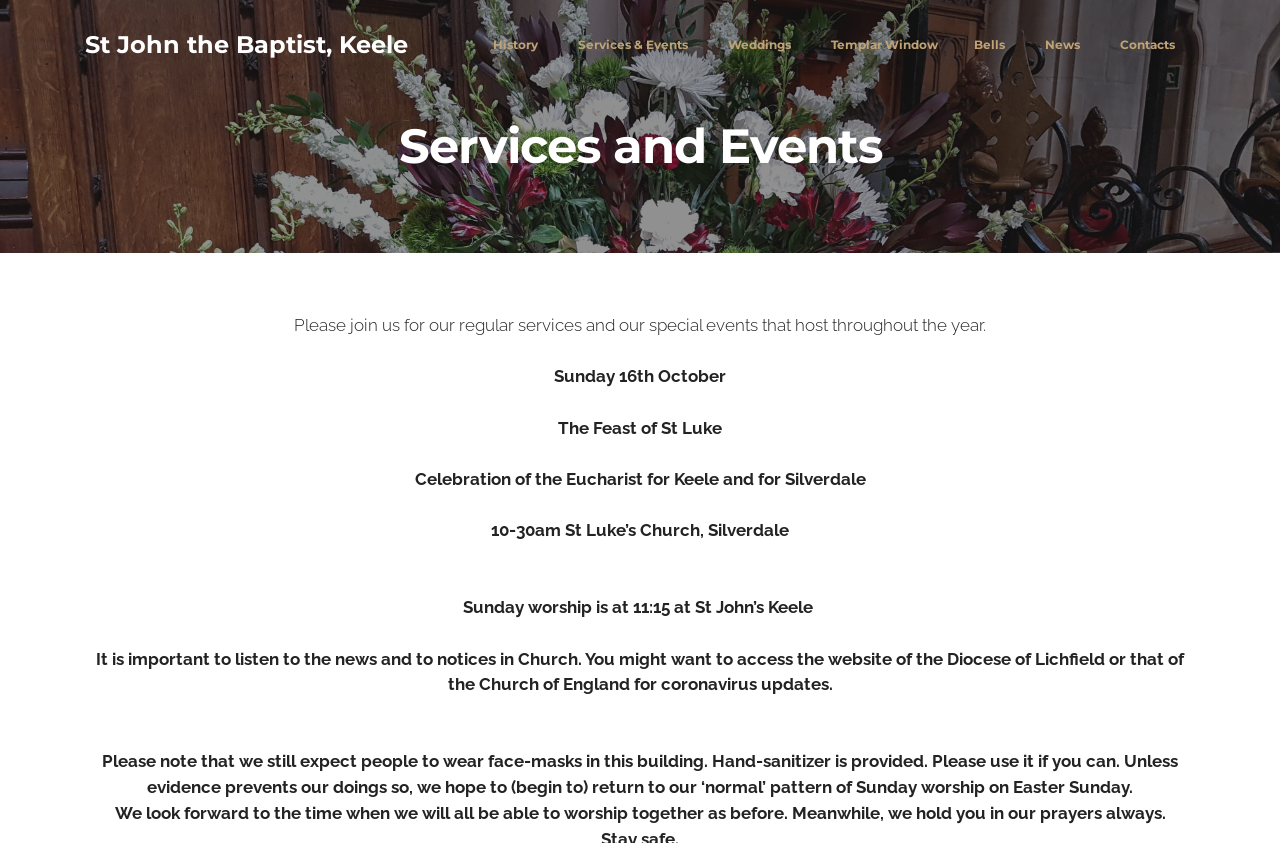Provide a short answer using a single word or phrase for the following question: 
What time is the Celebration of the Eucharist?

10:30am